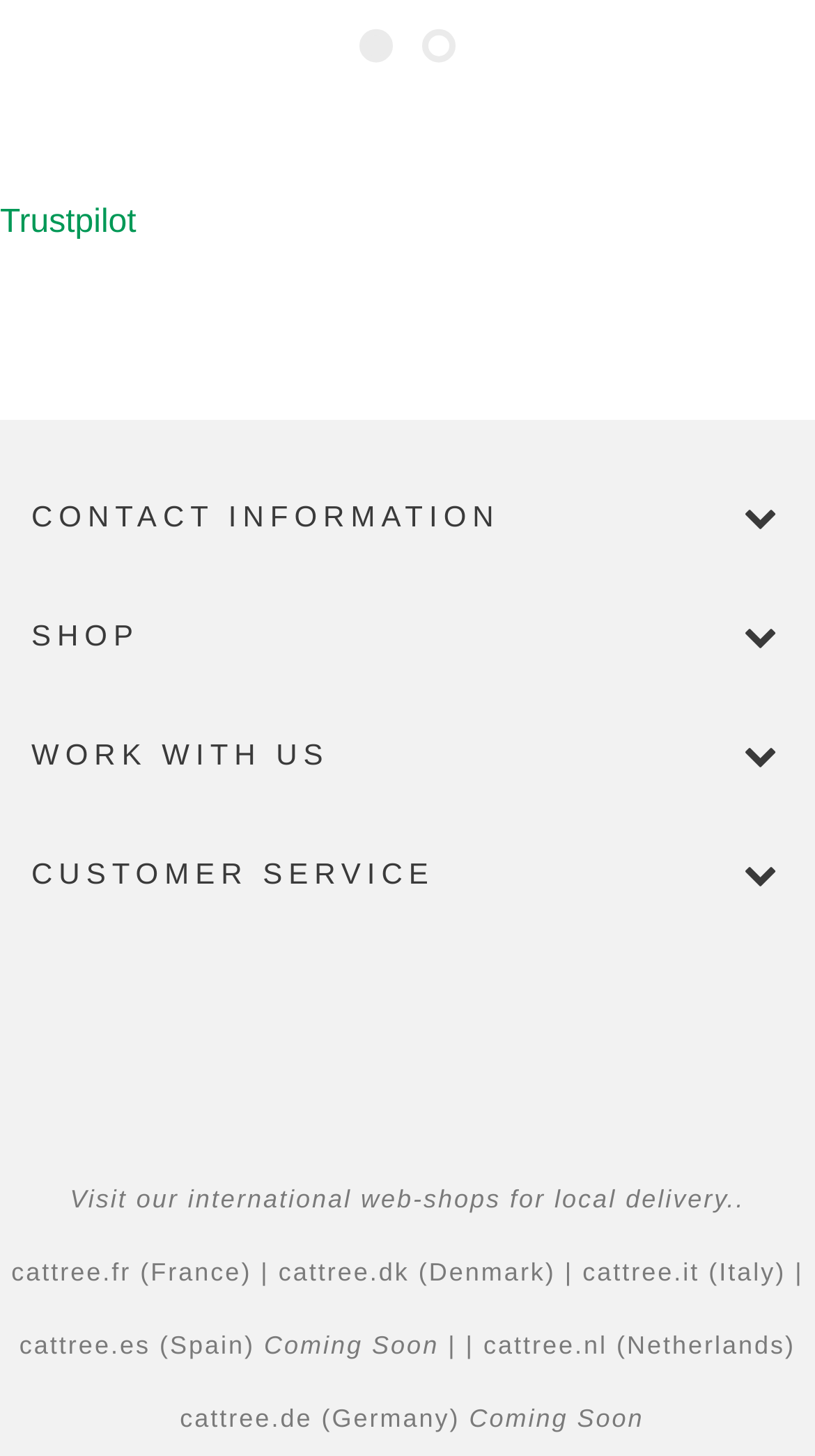What is the last link on the bottom?
Look at the webpage screenshot and answer the question with a detailed explanation.

The last link on the bottom is 'cattree.de' which is located at the bottom right corner of the webpage with a bounding box coordinate of [0.221, 0.964, 0.383, 0.984].